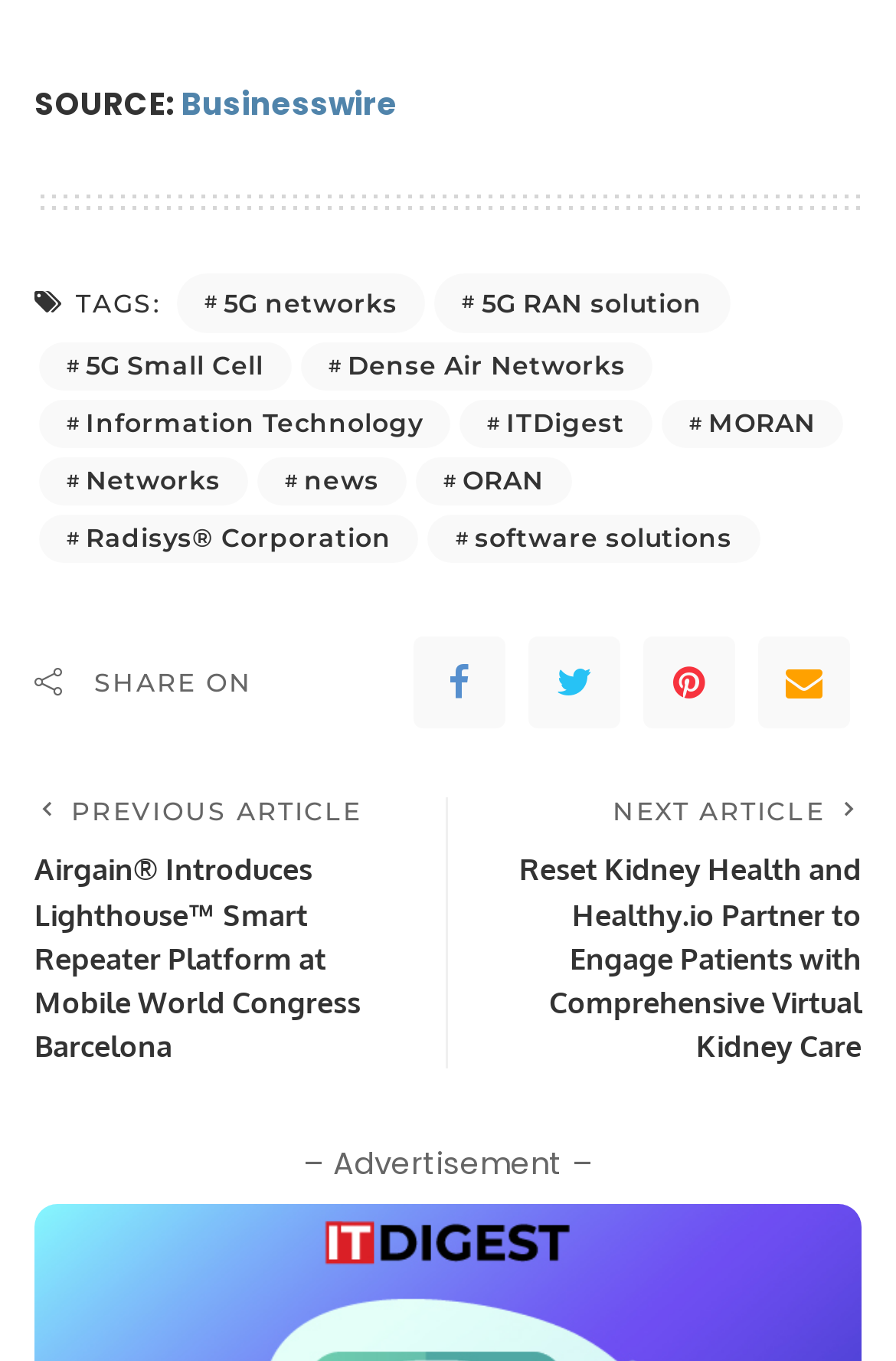Identify the bounding box of the HTML element described as: "5G networks".

[0.197, 0.201, 0.475, 0.245]